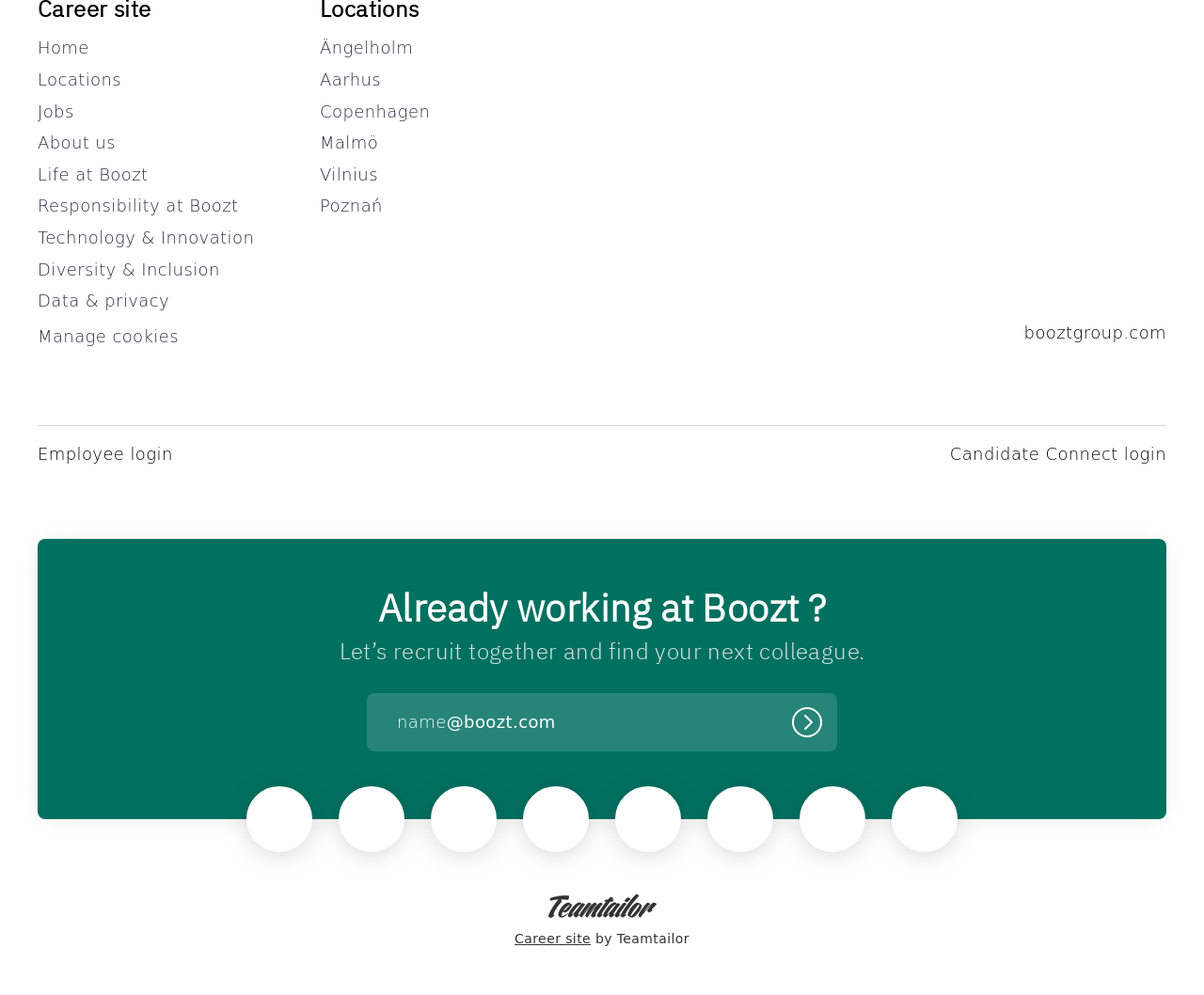What is the login option for employees?
Please respond to the question with a detailed and well-explained answer.

The link 'Employee login' is present on the webpage, which suggests that employees can log in to the system using this option.